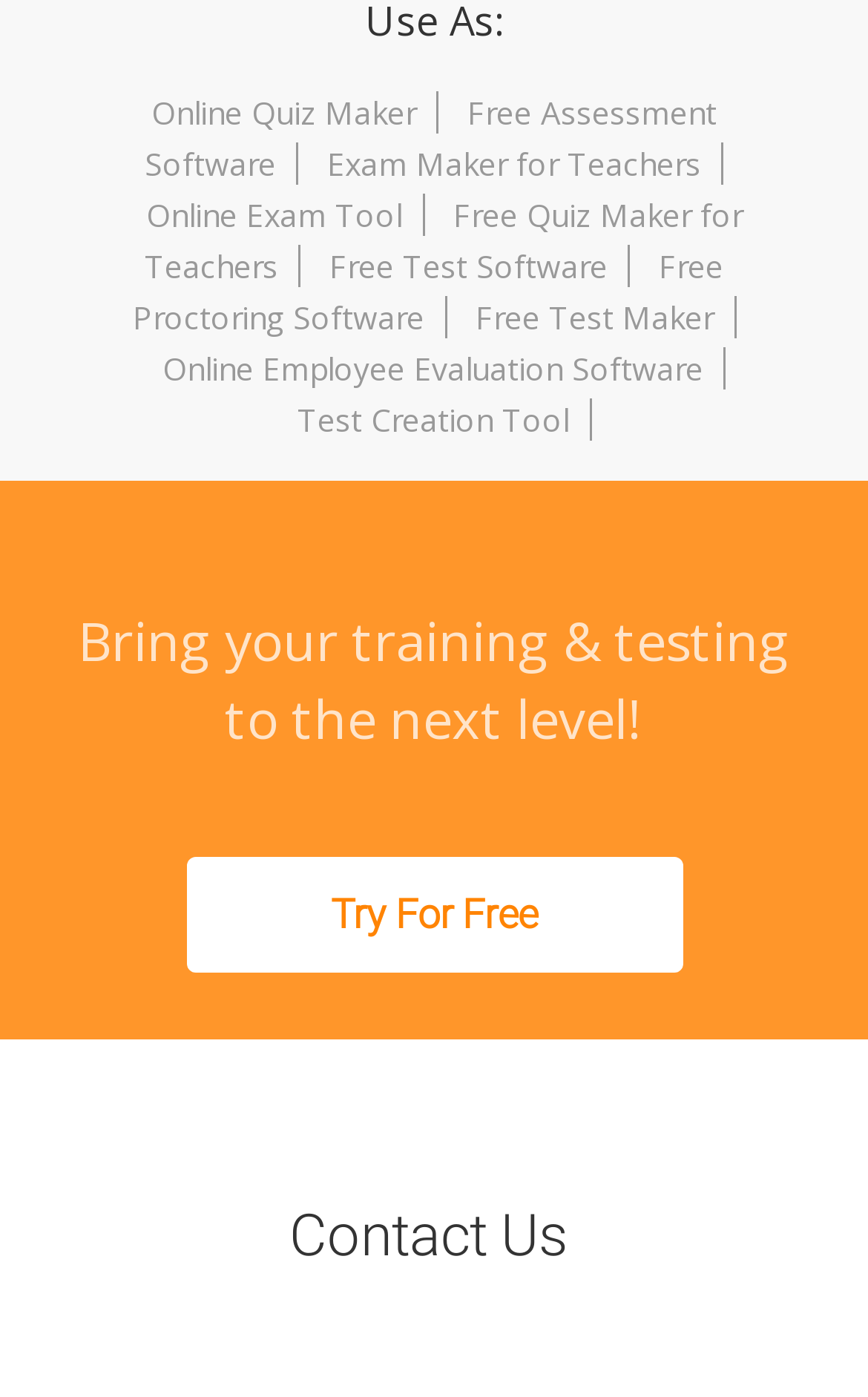Please indicate the bounding box coordinates for the clickable area to complete the following task: "Go to the Home page". The coordinates should be specified as four float numbers between 0 and 1, i.e., [left, top, right, bottom].

None